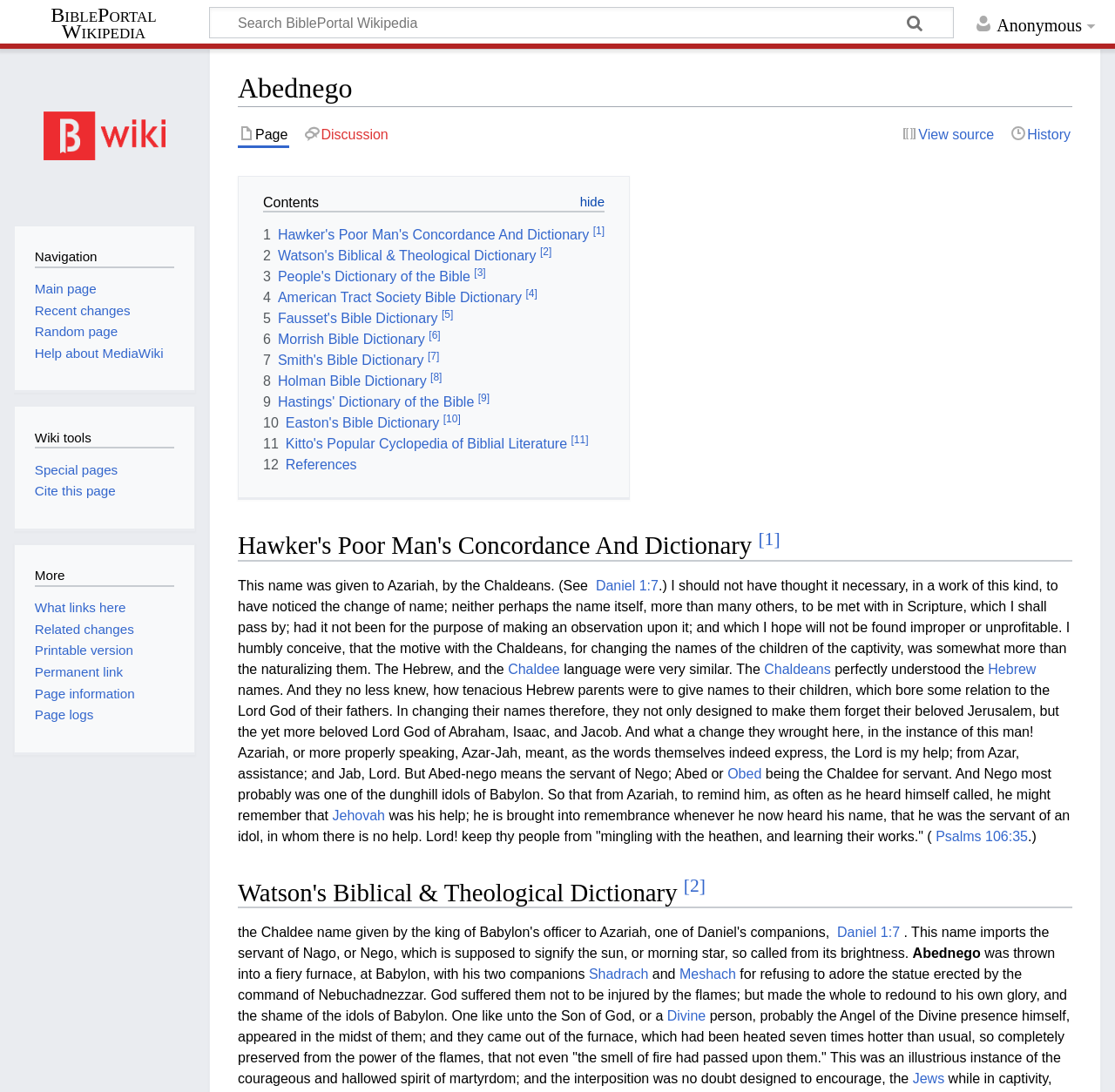Answer with a single word or phrase: 
How many times hotter than usual was the furnace heated?

Seven times